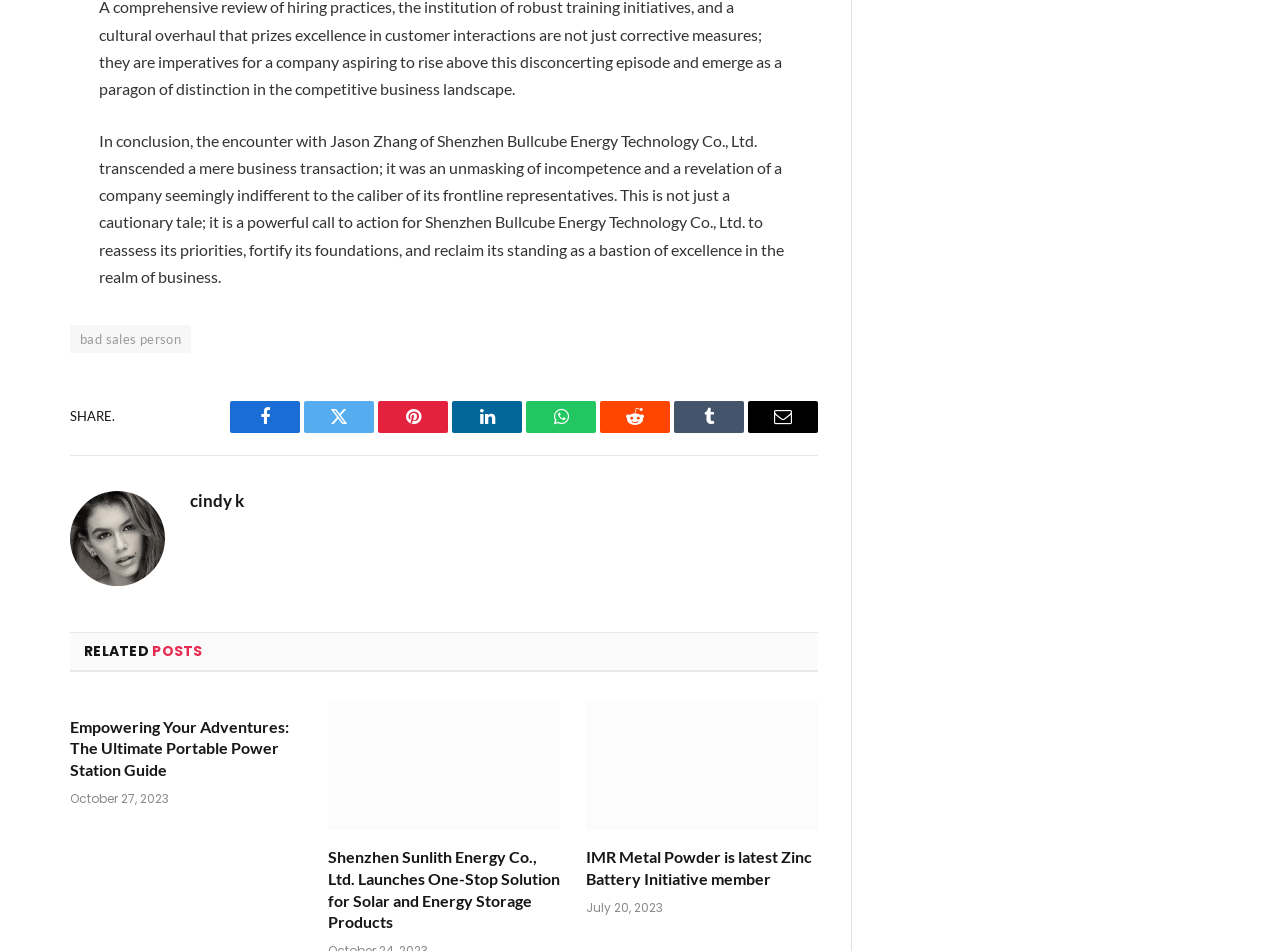Please mark the clickable region by giving the bounding box coordinates needed to complete this instruction: "Read more about Back Pain".

None